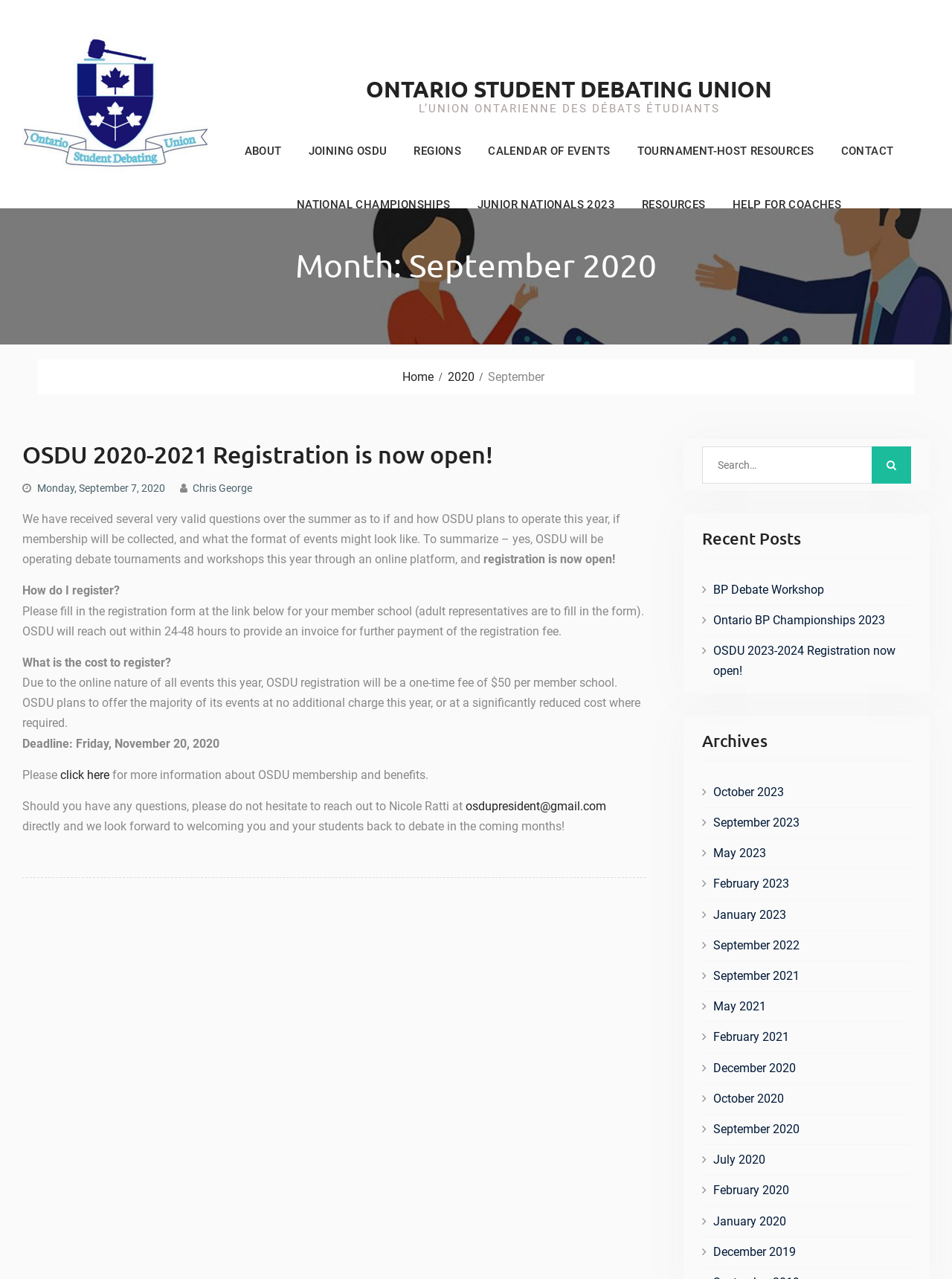Use the details in the image to answer the question thoroughly: 
What type of events are mentioned on the webpage?

The type of events mentioned on the webpage can be inferred from the text, which mentions that OSDU will be operating debate tournaments and workshops this year through an online platform. This suggests that the webpage is related to debating and provides information about upcoming events.